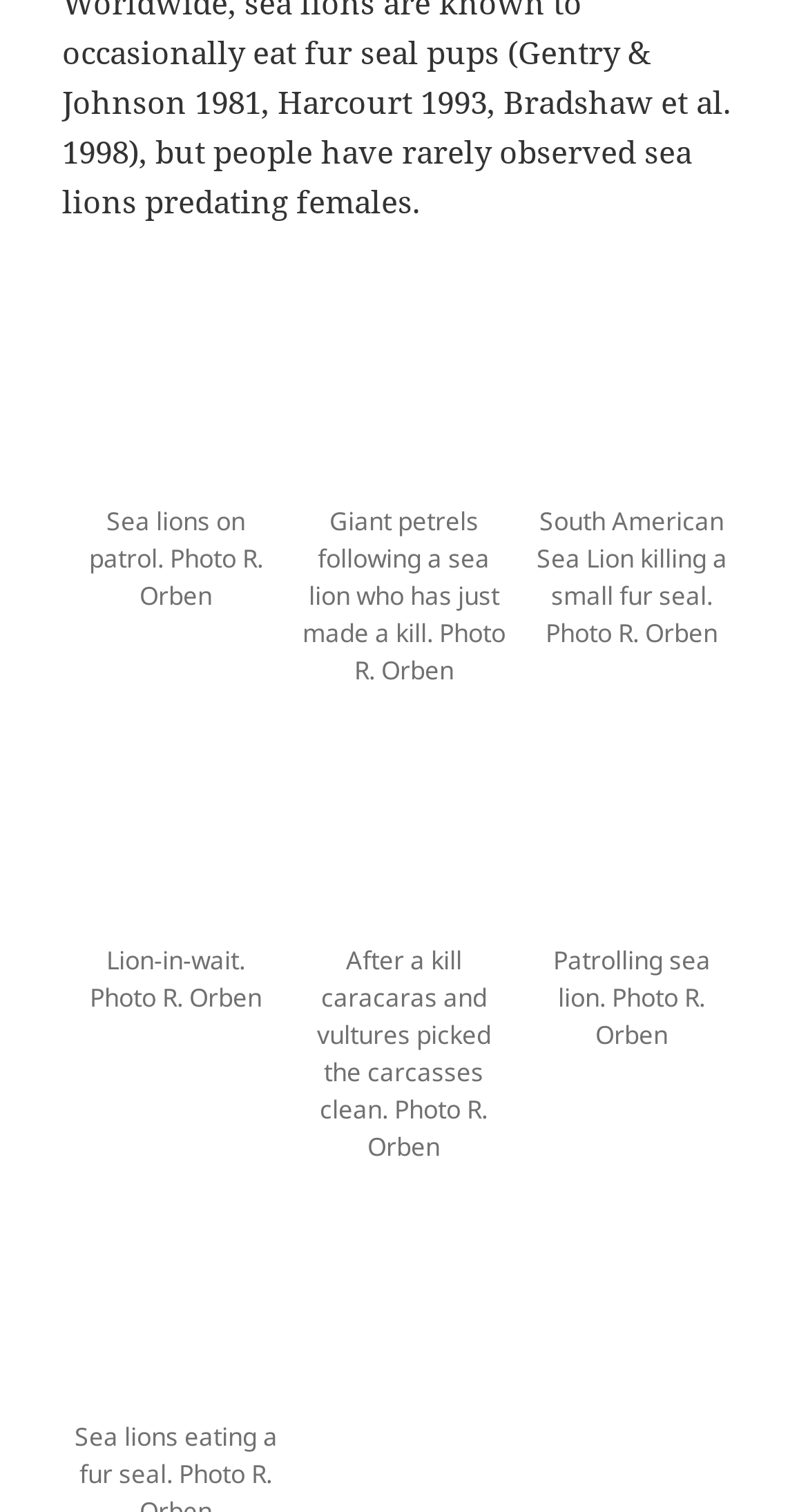What is the action depicted in the third image?
Please give a detailed and elaborate explanation in response to the question.

The third image is described by the figcaption 'South American Sea Lion killing a small fur seal. Photo R. Orben', which suggests that the action depicted in the image is a sea lion killing a small fur seal.